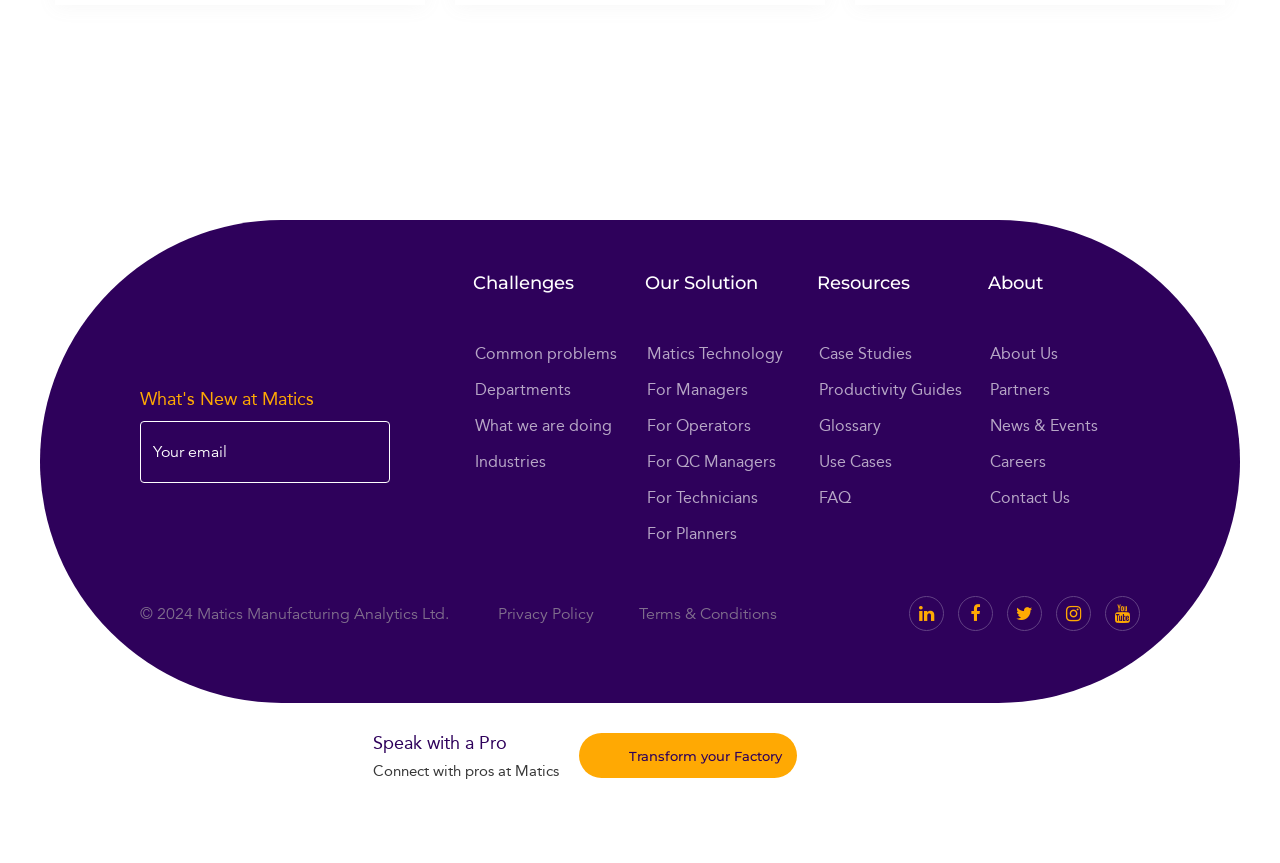What is the purpose of the contact form?
Use the information from the screenshot to give a comprehensive response to the question.

The contact form is located at the top of the webpage, and it has a textbox for email and a subscribe button. This suggests that the purpose of the form is to allow users to subscribe to something, likely a newsletter or updates from the website.